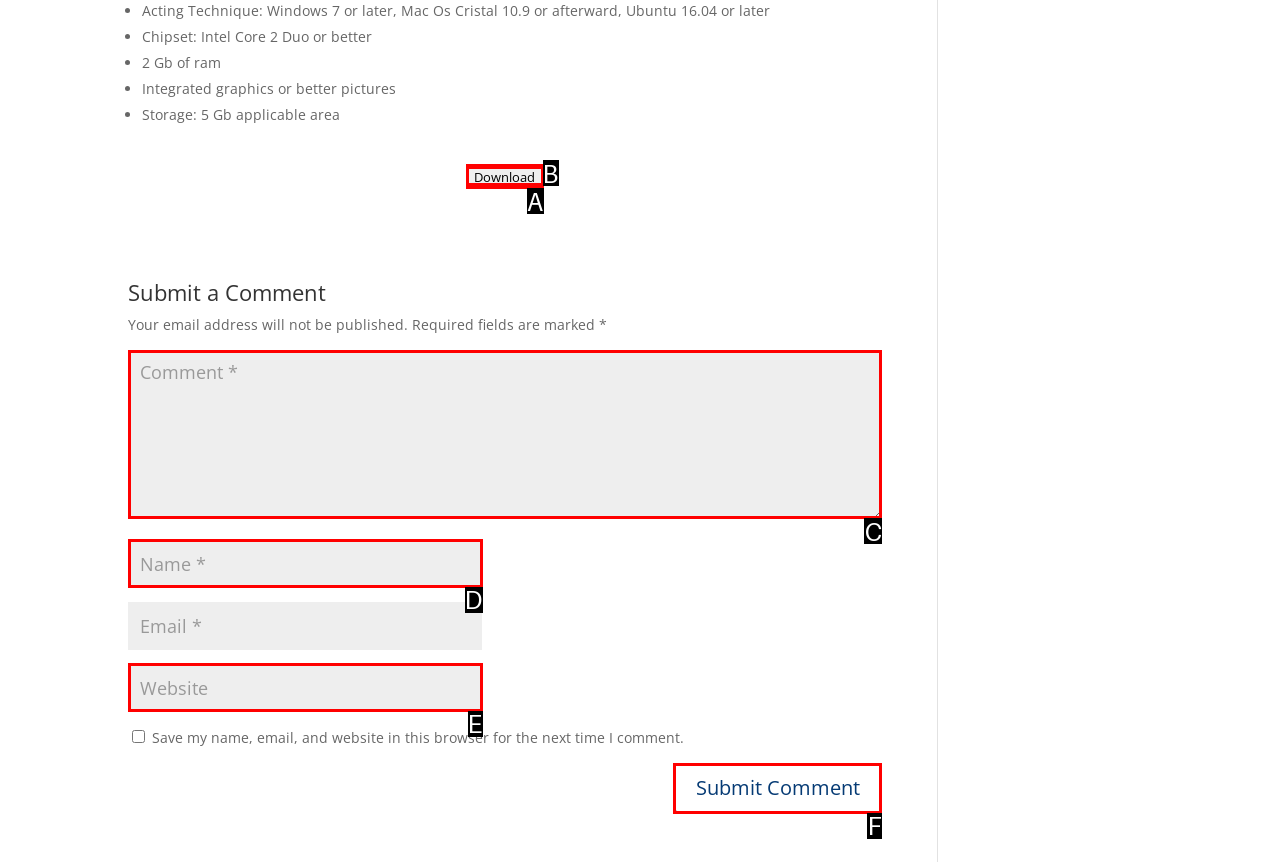Looking at the description: About to expand my table, identify which option is the best match and respond directly with the letter of that option.

None